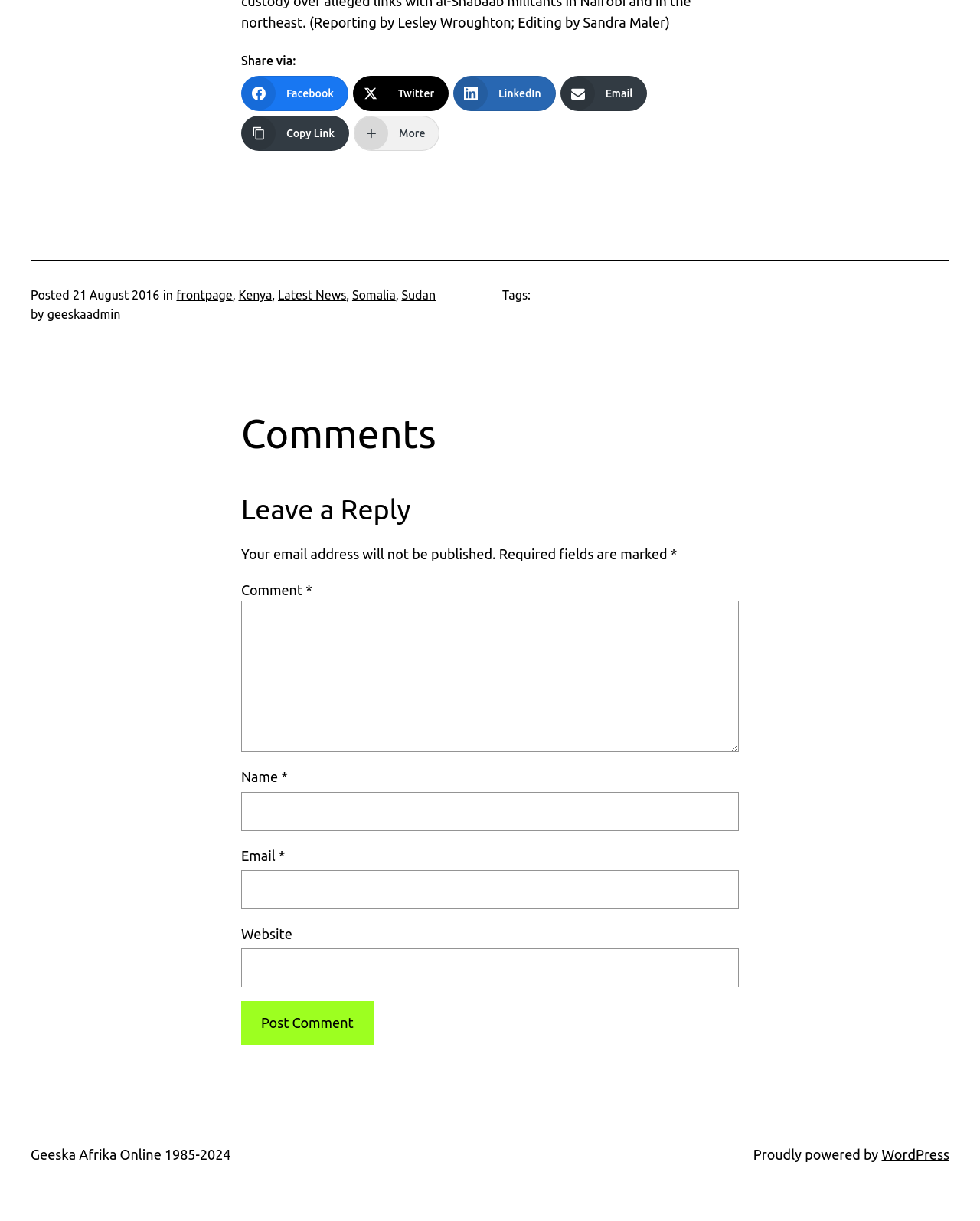From the element description: "Somalia", extract the bounding box coordinates of the UI element. The coordinates should be expressed as four float numbers between 0 and 1, in the order [left, top, right, bottom].

[0.359, 0.236, 0.404, 0.247]